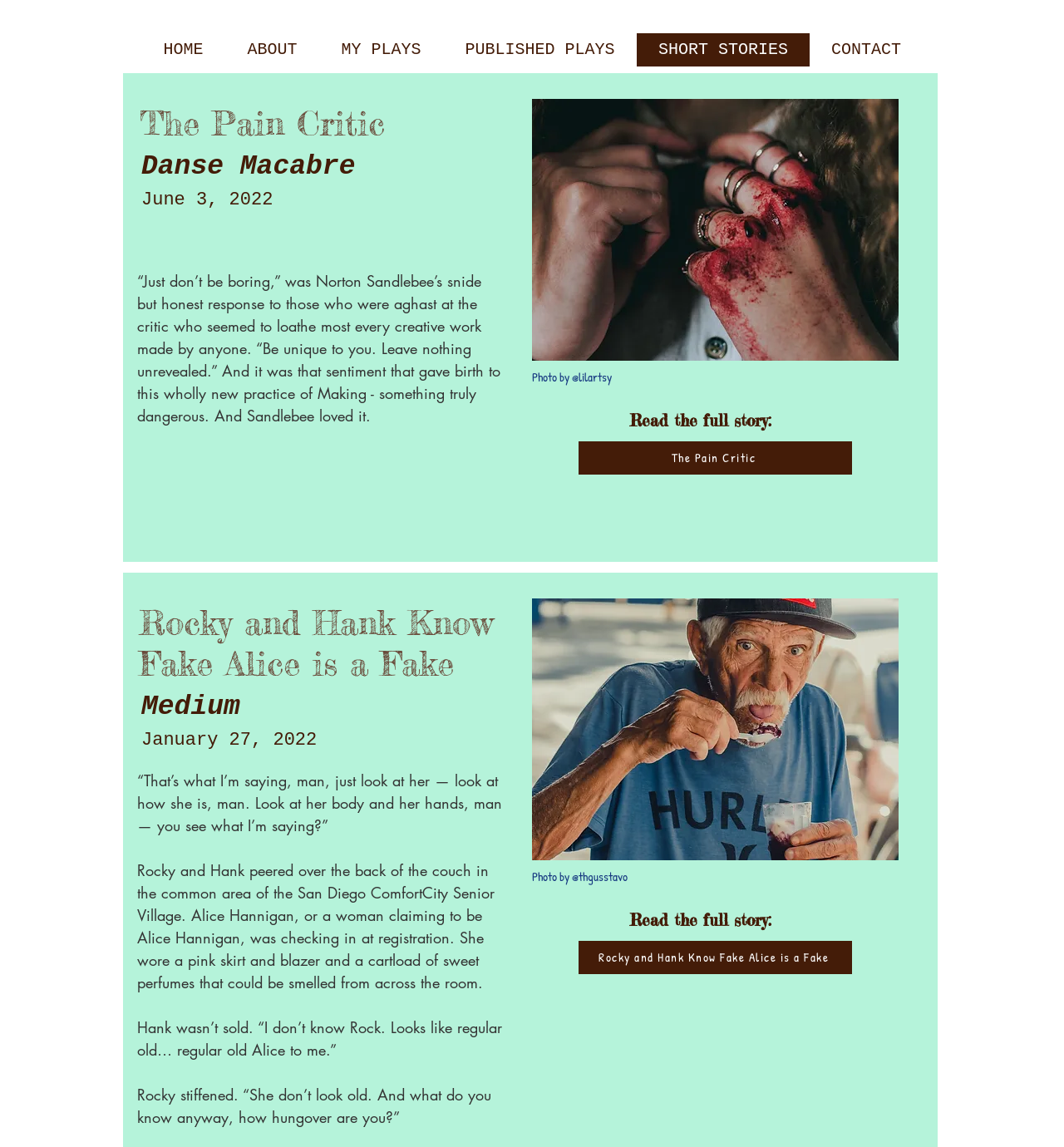Locate the bounding box coordinates of the clickable element to fulfill the following instruction: "Read the full story of 'The Pain Critic'". Provide the coordinates as four float numbers between 0 and 1 in the format [left, top, right, bottom].

[0.544, 0.384, 0.801, 0.413]